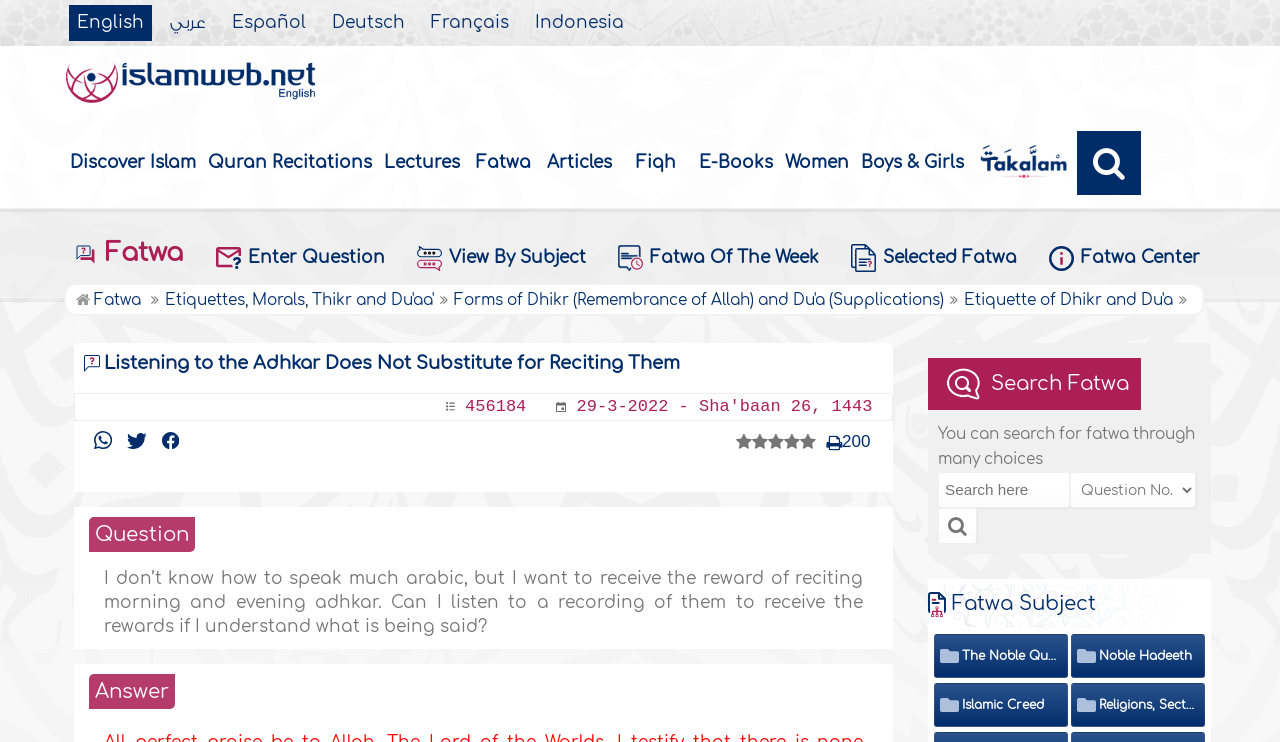What are the categories of fatwa subjects available on the website?
Make sure to answer the question with a detailed and comprehensive explanation.

The categories of fatwa subjects available on the website can be found in the 'Fatwa Subject' section, where there are checkboxes and links to different categories such as The Noble Quran, Noble Hadeeth, Islamic Creed, and others.